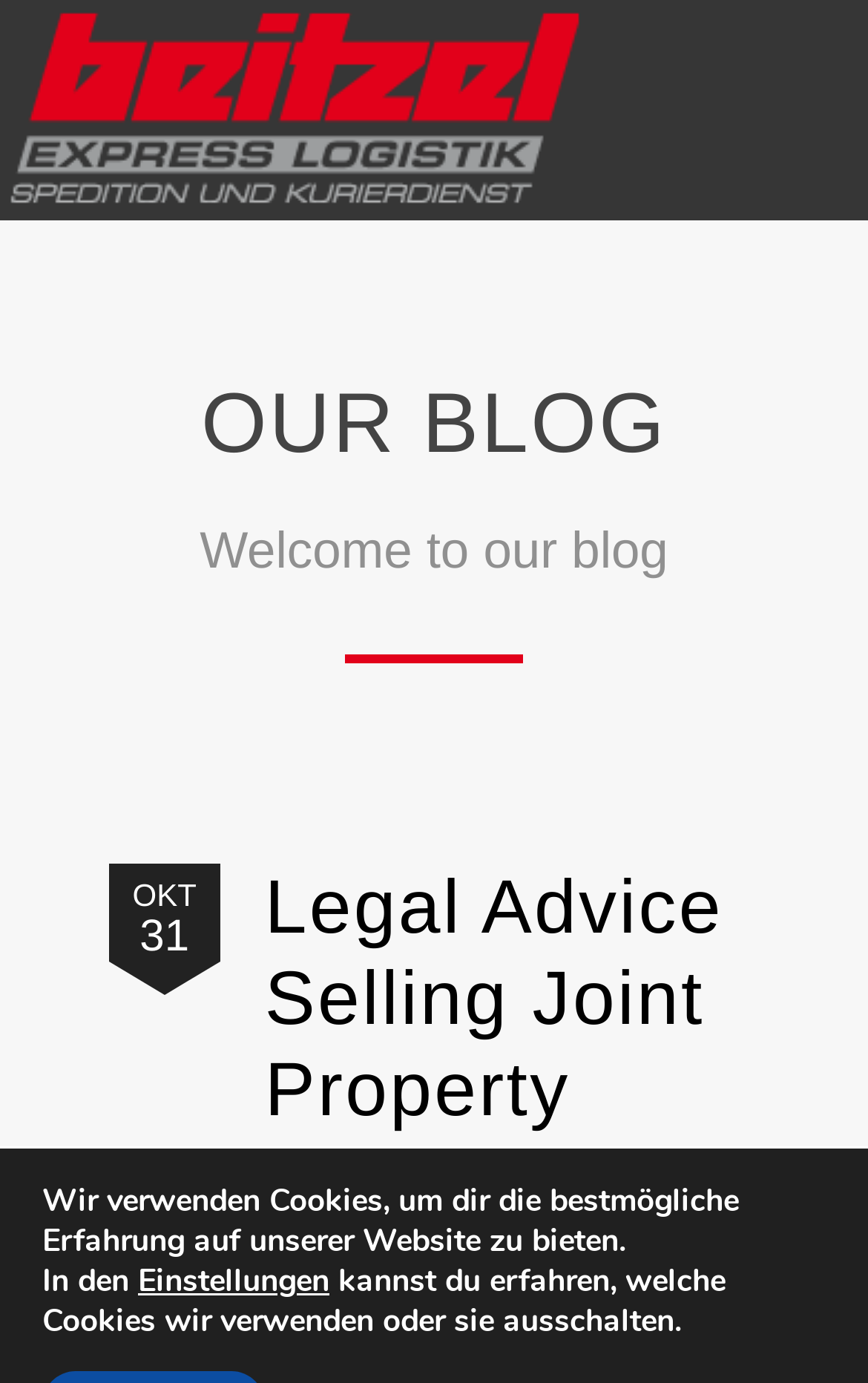Answer the question briefly using a single word or phrase: 
What is the topic of the blog post?

Legal Advice Selling Joint Property